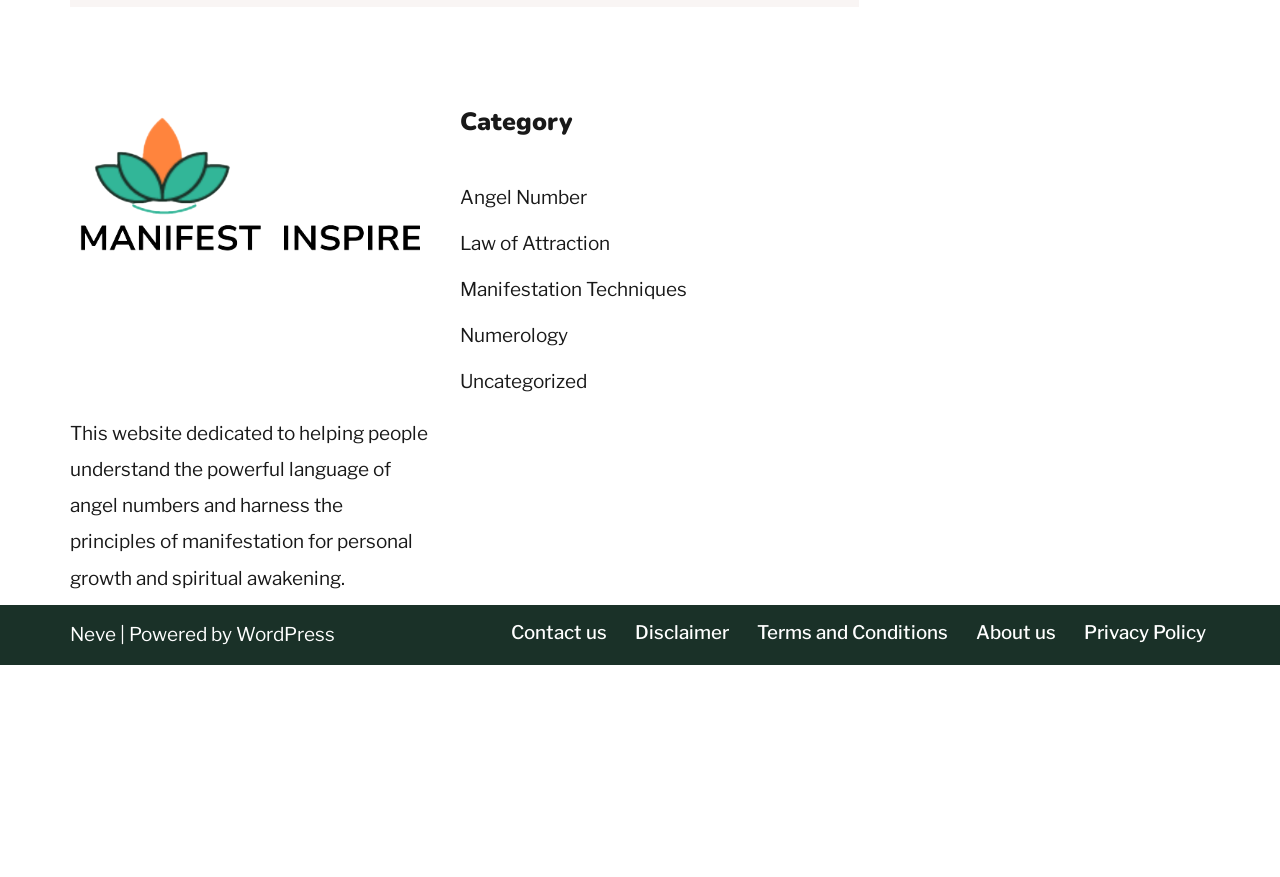How many categories are listed on this webpage?
Look at the image and answer with only one word or phrase.

5